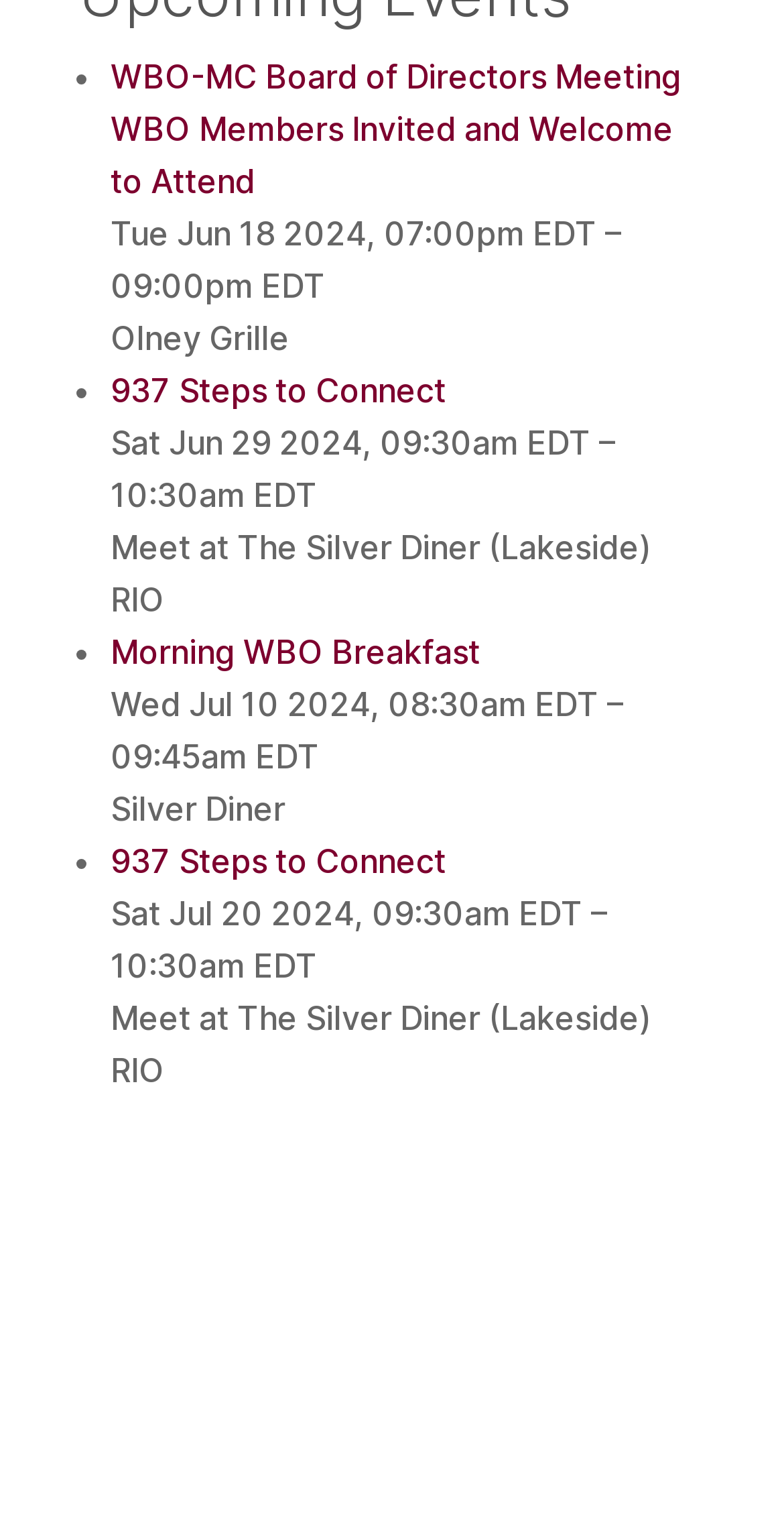Please examine the image and provide a detailed answer to the question: What is the venue of the WBO Members Invited and Welcome to Attend event?

I found the answer by looking at the first event listed on the webpage, which is the WBO Members Invited and Welcome to Attend event. The venue is mentioned as Olney Grille.